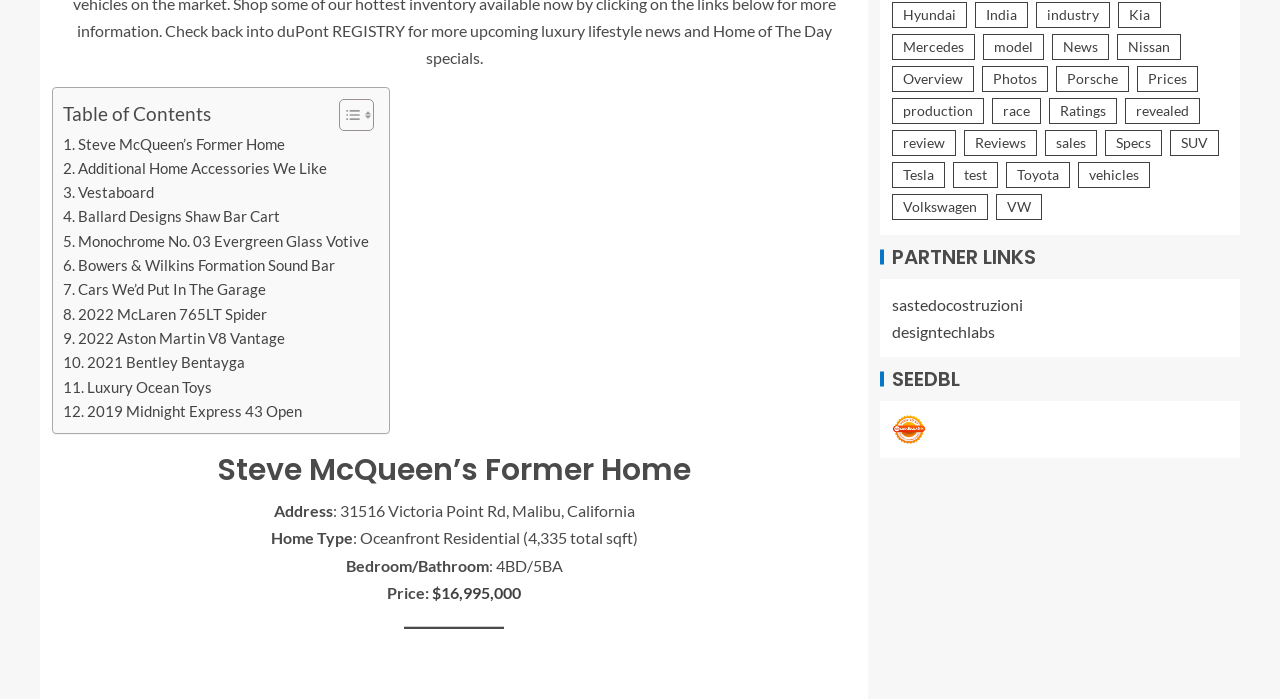Locate the bounding box coordinates of the area to click to fulfill this instruction: "View Steve McQueen’s Former Home". The bounding box should be presented as four float numbers between 0 and 1, in the order [left, top, right, bottom].

[0.049, 0.188, 0.223, 0.223]